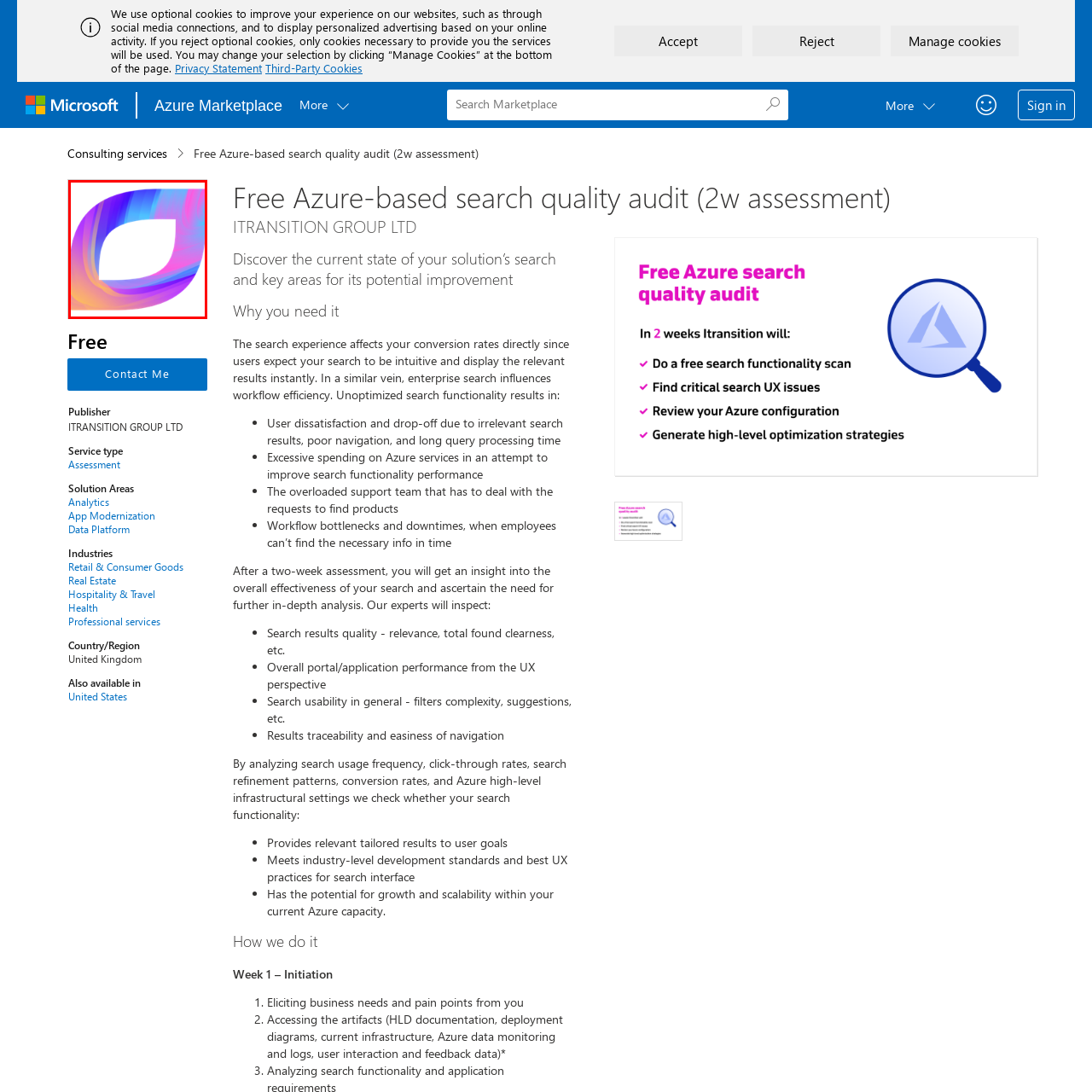Focus on the image enclosed by the red outline and give a short answer: What is the purpose of the 'Free Azure-based search quality audit' service?

To improve user experience and operational efficiency